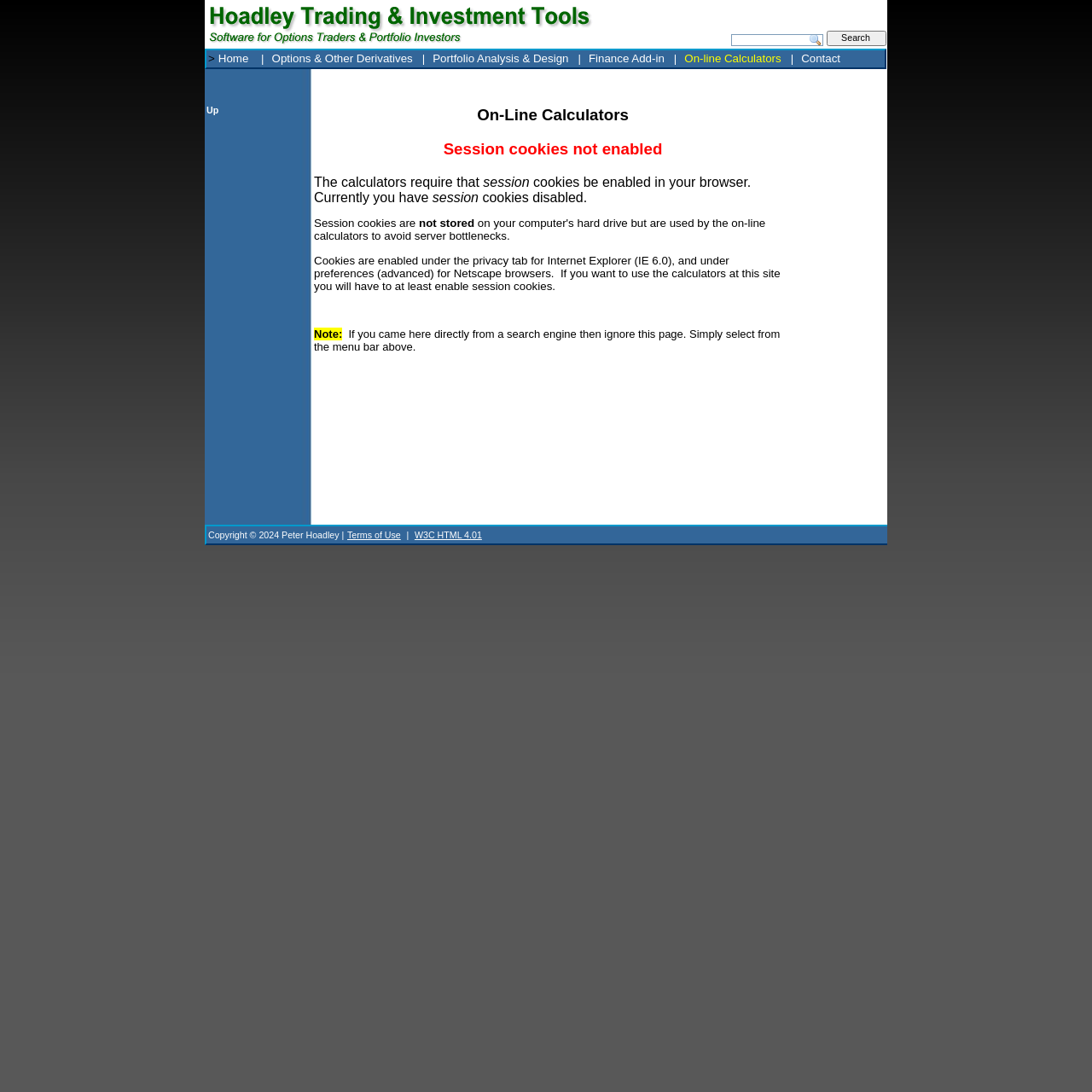Pinpoint the bounding box coordinates for the area that should be clicked to perform the following instruction: "Click on Home".

[0.197, 0.046, 0.234, 0.061]